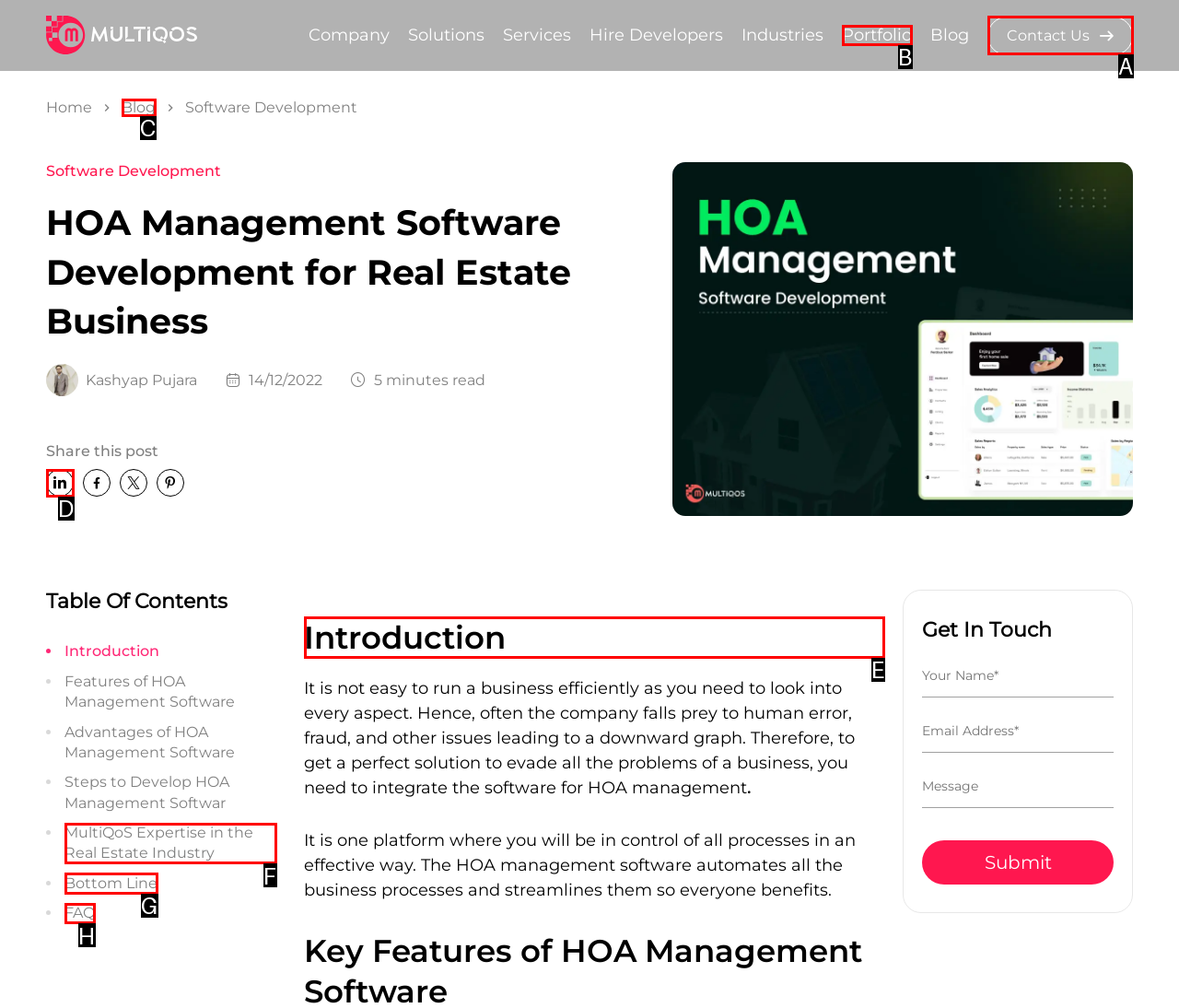Given the task: Read the 'Introduction' section, point out the letter of the appropriate UI element from the marked options in the screenshot.

E